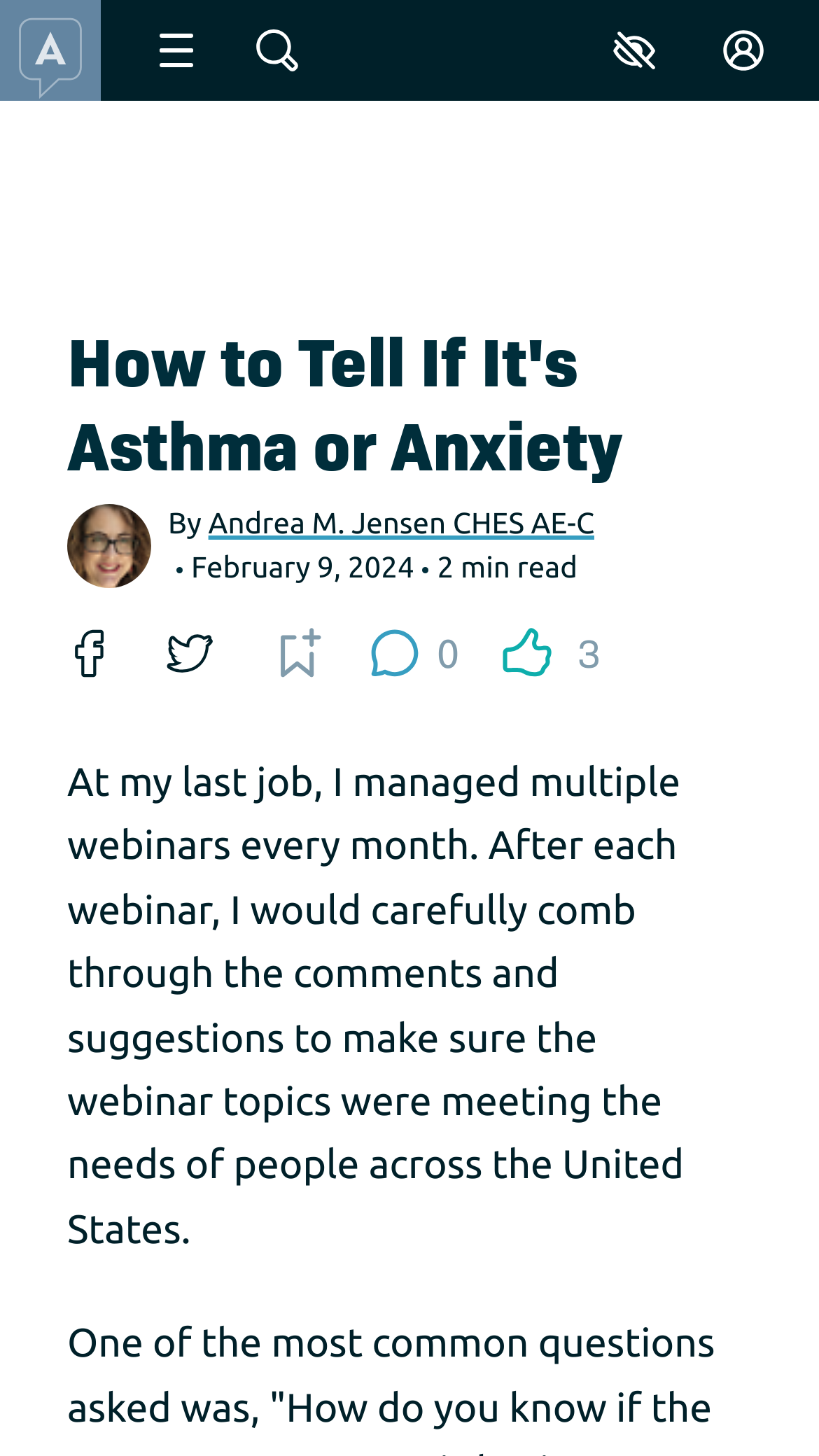Provide a comprehensive description of the webpage.

The webpage is an article discussing the differences and similarities between asthma and anxiety, and how to tell if it's one or both. At the top, there is a navigation menu with buttons for site navigation, search, accessibility tools, and login. Below the navigation menu, there is a heading that reads "How to Tell If It's Asthma or Anxiety". 

To the left of the heading, there is an image of the author, Andrea M. Jensen CHES AE-C, along with her name and title. Below the author's information, there is a publication date, "February 9, 2024", and a reading time of "2 min read". 

On the right side of the page, there are social media sharing buttons for Facebook, Twitter, and a bookmark button. Below these buttons, there is a link to comment on the article, and a button to view reactions. 

The main content of the article starts below the heading, with the author sharing her personal experience of managing webinars and receiving questions about distinguishing between asthma and anxiety. The article continues with the author's response to this question, discussing the differences and similarities between the two conditions.

At the bottom of the page, there is a cookie banner with buttons to manage cookies, reject all, or accept all cookies. There is also a close button to dismiss the banner.